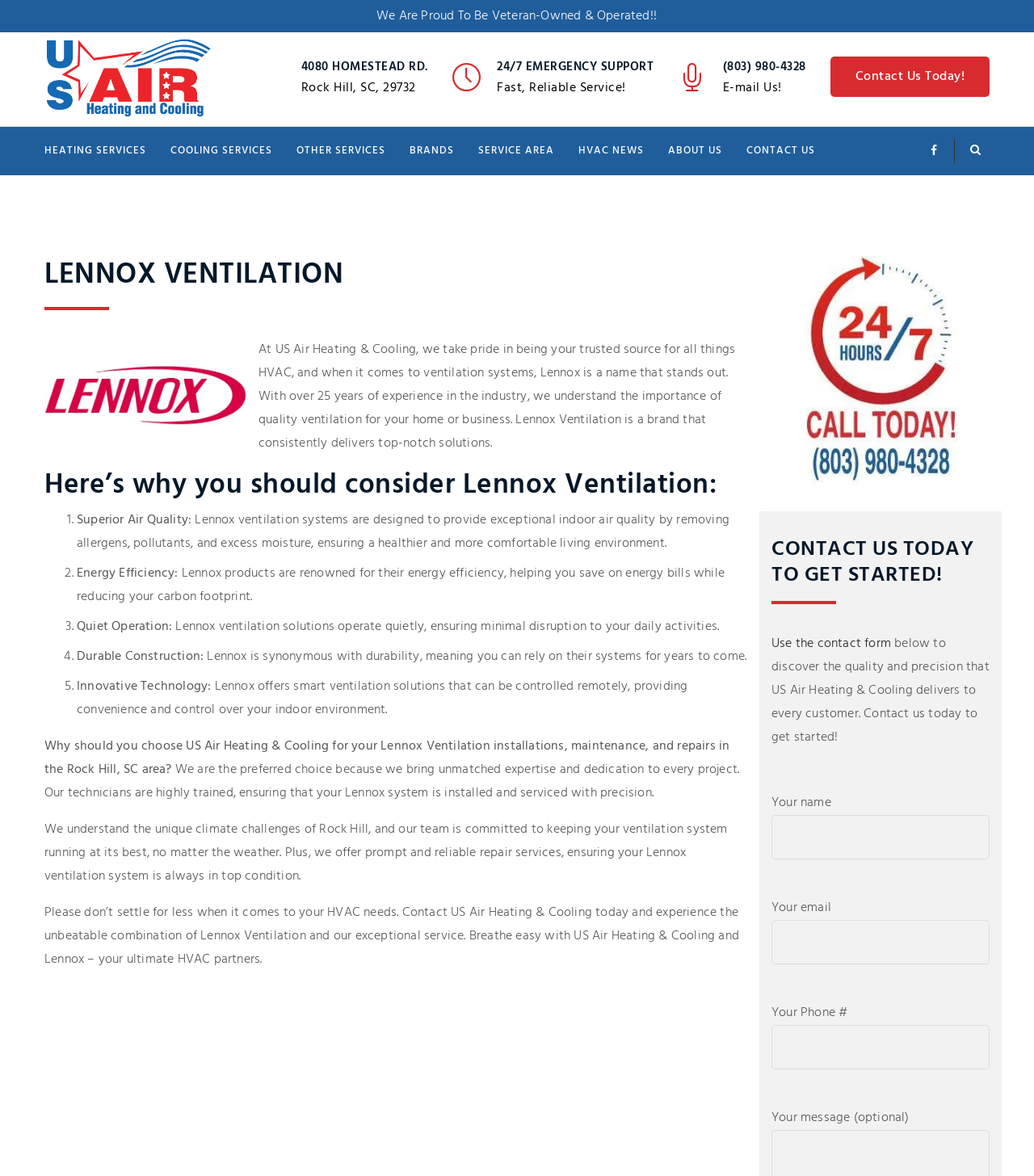Answer the question with a brief word or phrase:
How many links are there in the top navigation menu?

9